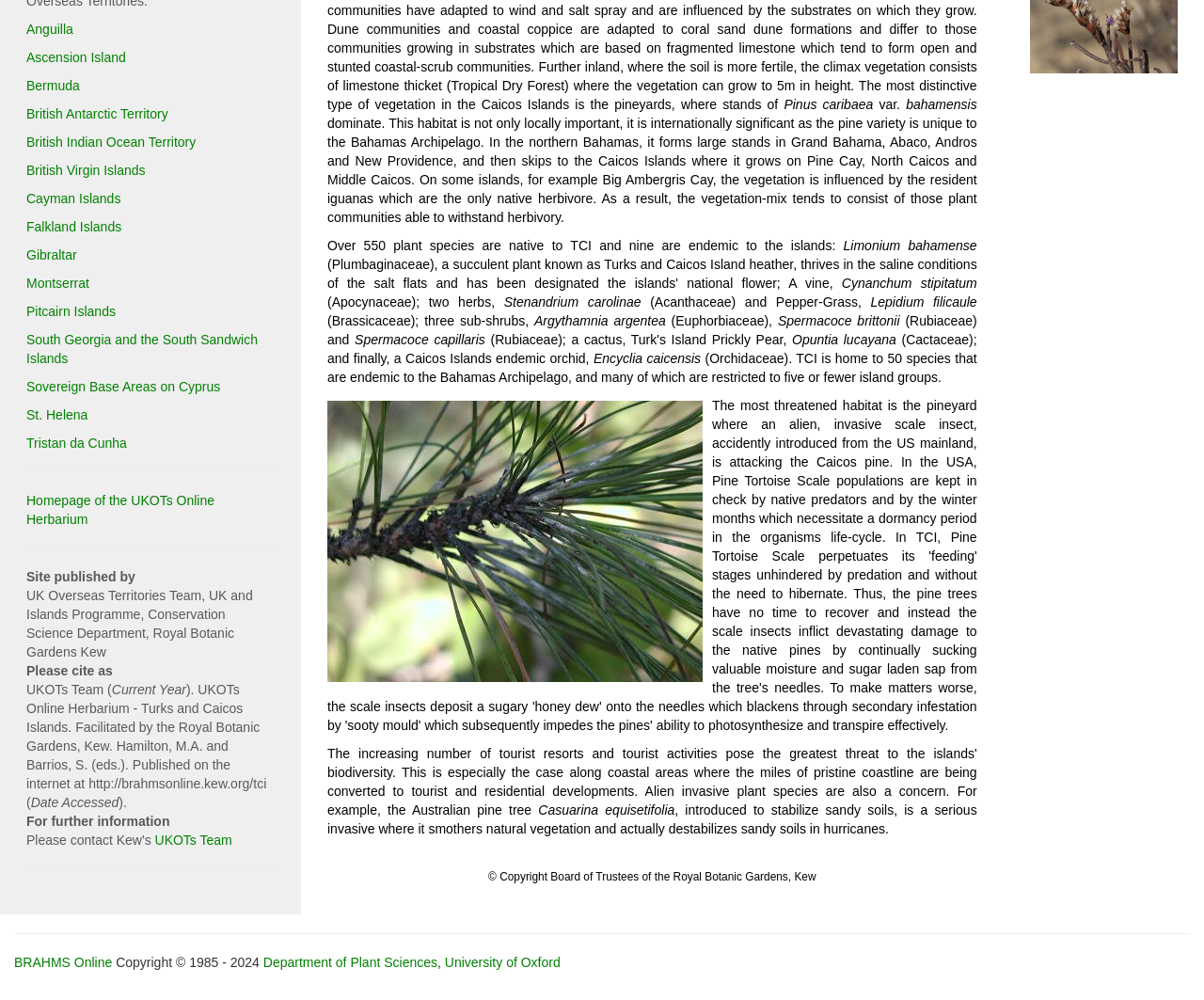Given the description of the UI element: "Anguilla", predict the bounding box coordinates in the form of [left, top, right, bottom], with each value being a float between 0 and 1.

[0.022, 0.021, 0.061, 0.036]